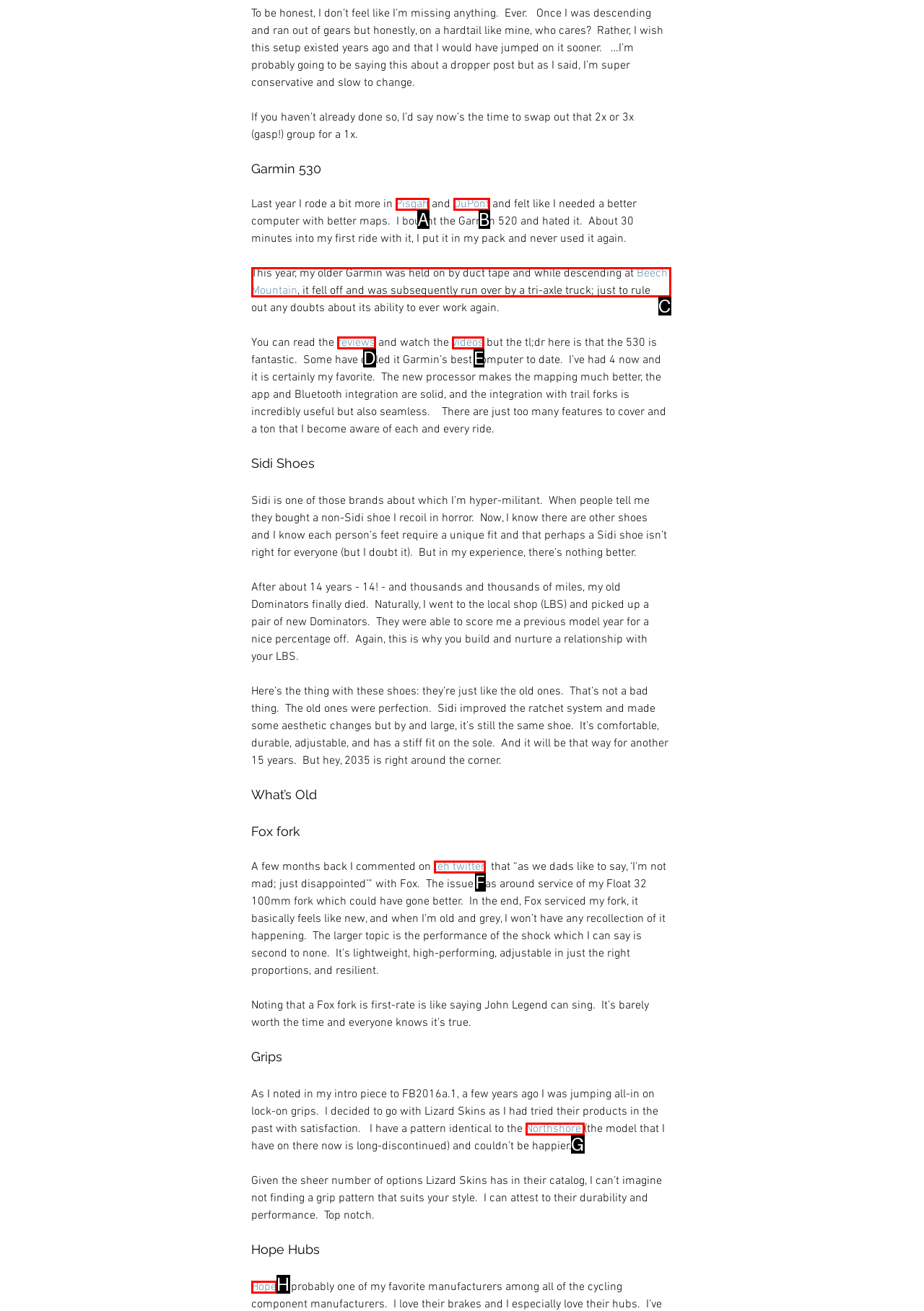Determine which HTML element best suits the description: Beech Mountain. Reply with the letter of the matching option.

C